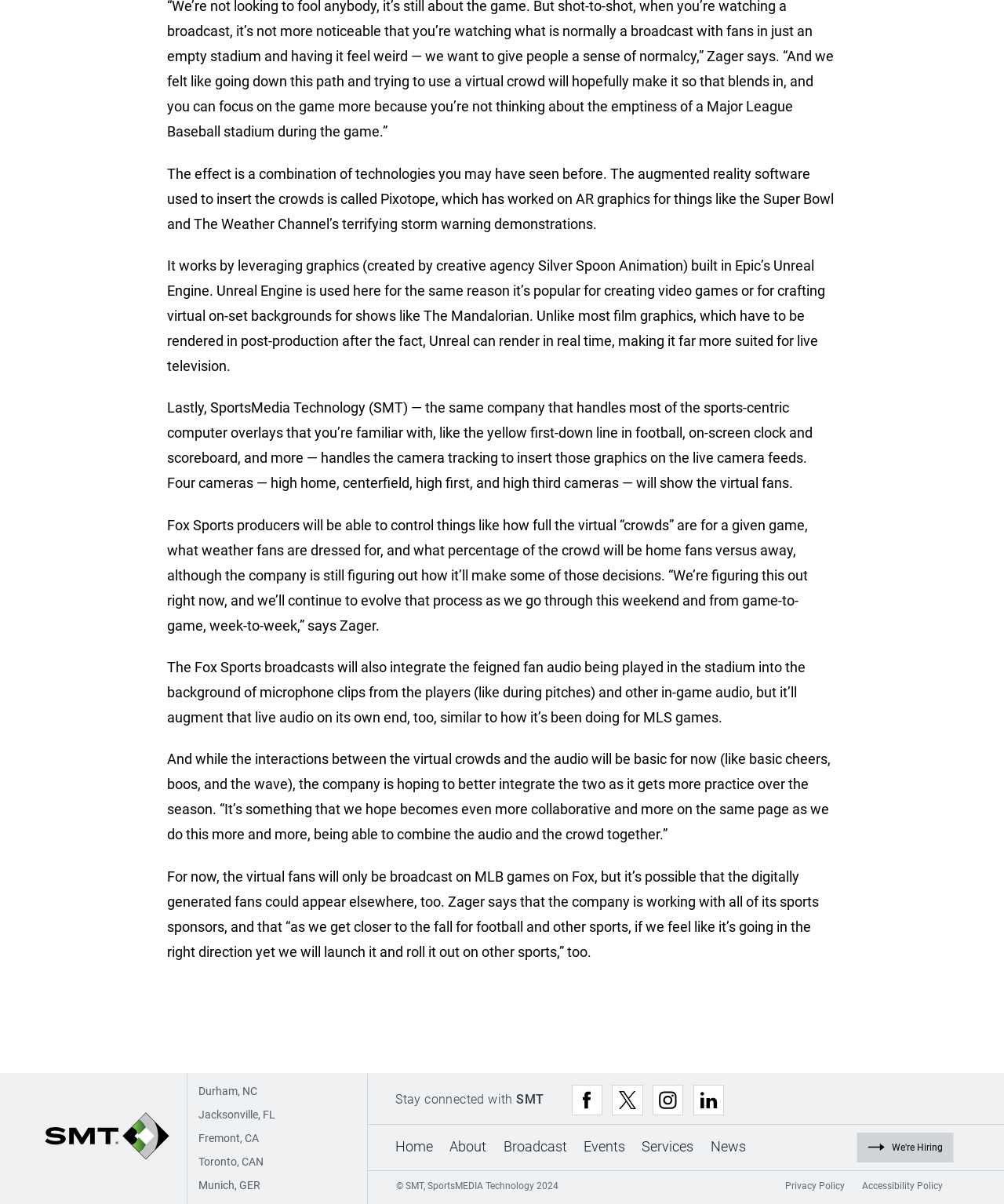Where is SMT located?
Please craft a detailed and exhaustive response to the question.

The text lists several locations, including Durham, NC, Jacksonville, FL, Fremont, CA, Toronto, CAN, and Munich, GER, indicating that SMT has multiple locations.